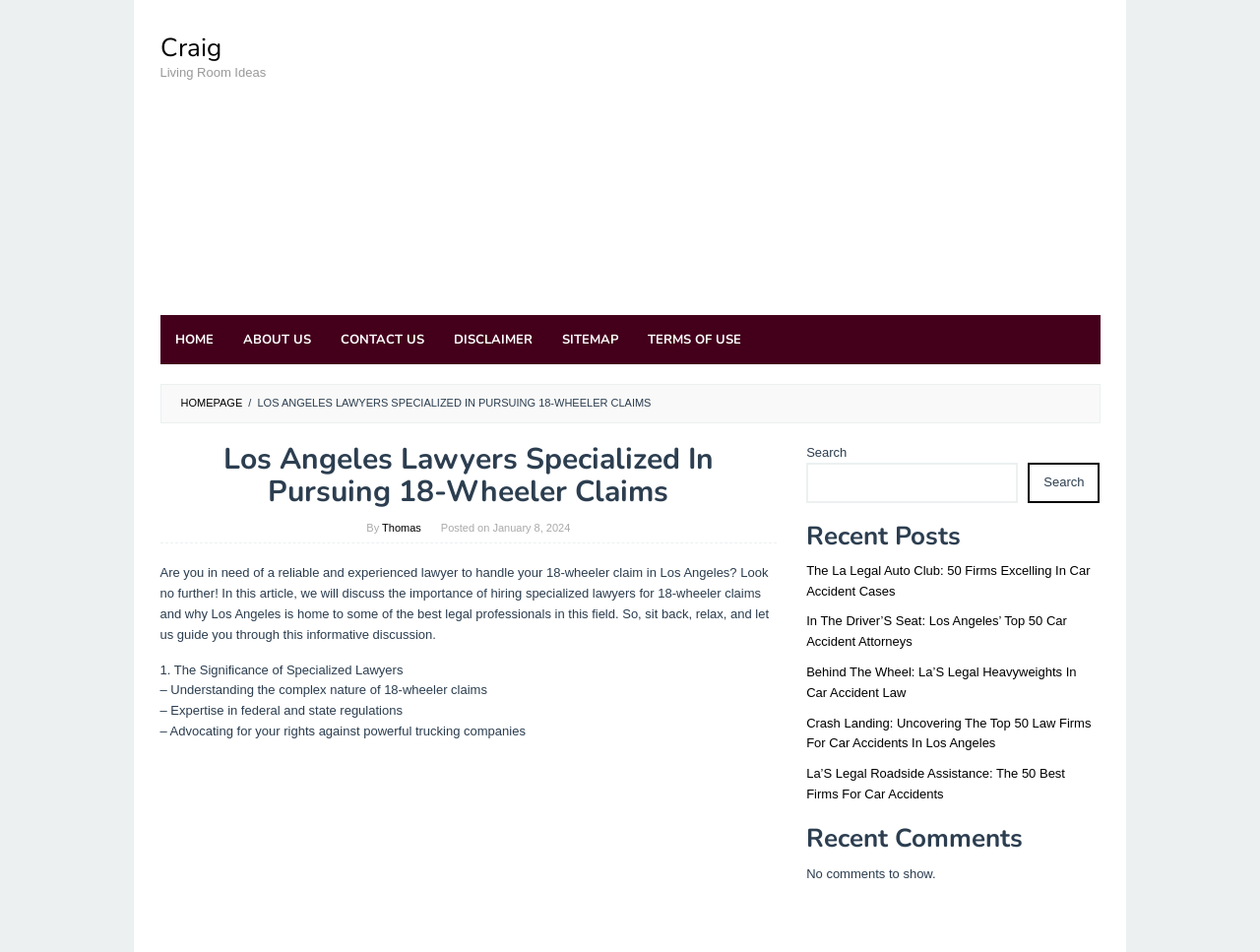Describe all significant elements and features of the webpage.

This webpage is about Los Angeles lawyers specializing in 18-wheeler claims. At the top, there is a link to "Craig" and a static text "Living Room Ideas" which seems out of place. Below that, there is an advertisement iframe taking up most of the width. 

On the left side, there are several links to different pages, including "HOME", "ABOUT US", "CONTACT US", "DISCLAIMER", "SITEMAP", and "TERMS OF USE". Below these links, there is another link to "HOMEPAGE" and a static text "/" followed by the title of the webpage "LOS ANGELES LAWYERS SPECIALIZED IN PURSUING 18-WHEELER CLAIMS".

The main content of the webpage starts with a heading "Los Angeles Lawyers Specialized In Pursuing 18-Wheeler Claims" followed by the author's name "Thomas" and the date "January 8, 2024". The article discusses the importance of hiring specialized lawyers for 18-wheeler claims in Los Angeles. 

The article is divided into sections, with headings such as "1. The Significance of Specialized Lawyers" and subsequent paragraphs discussing the complex nature of 18-wheeler claims, expertise in federal and state regulations, and advocating for clients' rights against powerful trucking companies.

On the right side, there is a search box with a button and a heading "Recent Posts" followed by five links to different articles about car accident cases and attorneys in Los Angeles. Below that, there is a heading "Recent Comments" but it says "No comments to show."